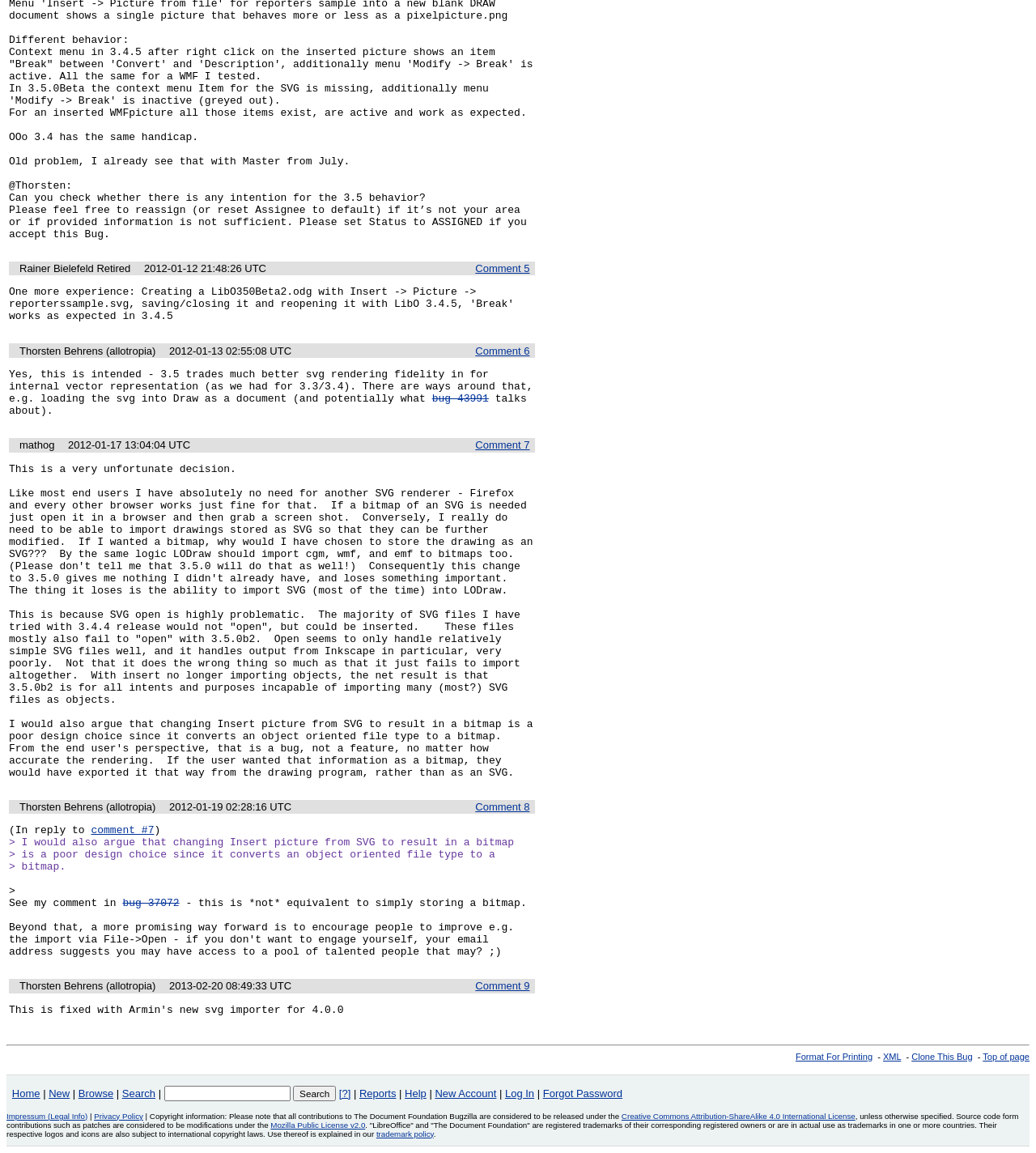What is the link at the bottom right corner of the page?
Your answer should be a single word or phrase derived from the screenshot.

Impressum (Legal Info)